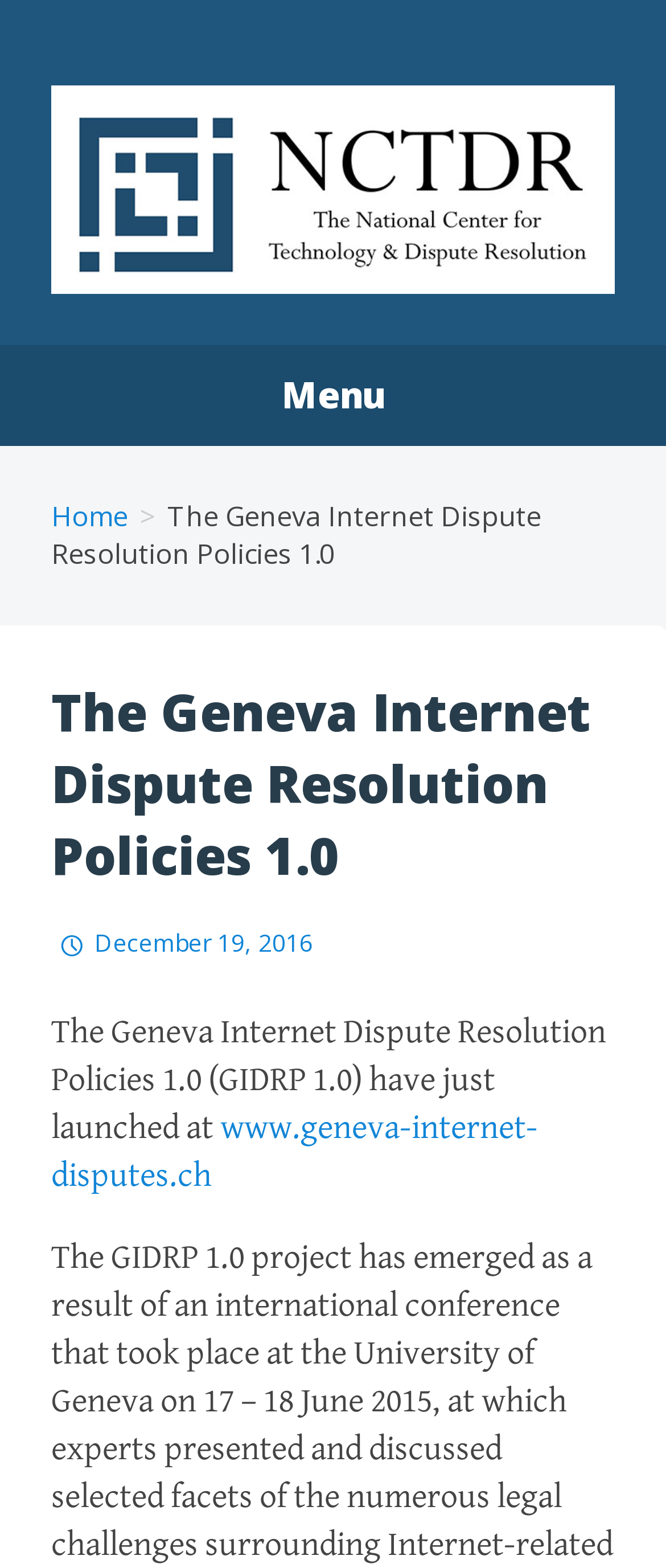When was the policy launched?
With the help of the image, please provide a detailed response to the question.

I found the answer by looking at the link element with the text ' December 19, 2016' which is a date indicator, and the time element inside it, which confirms the date.